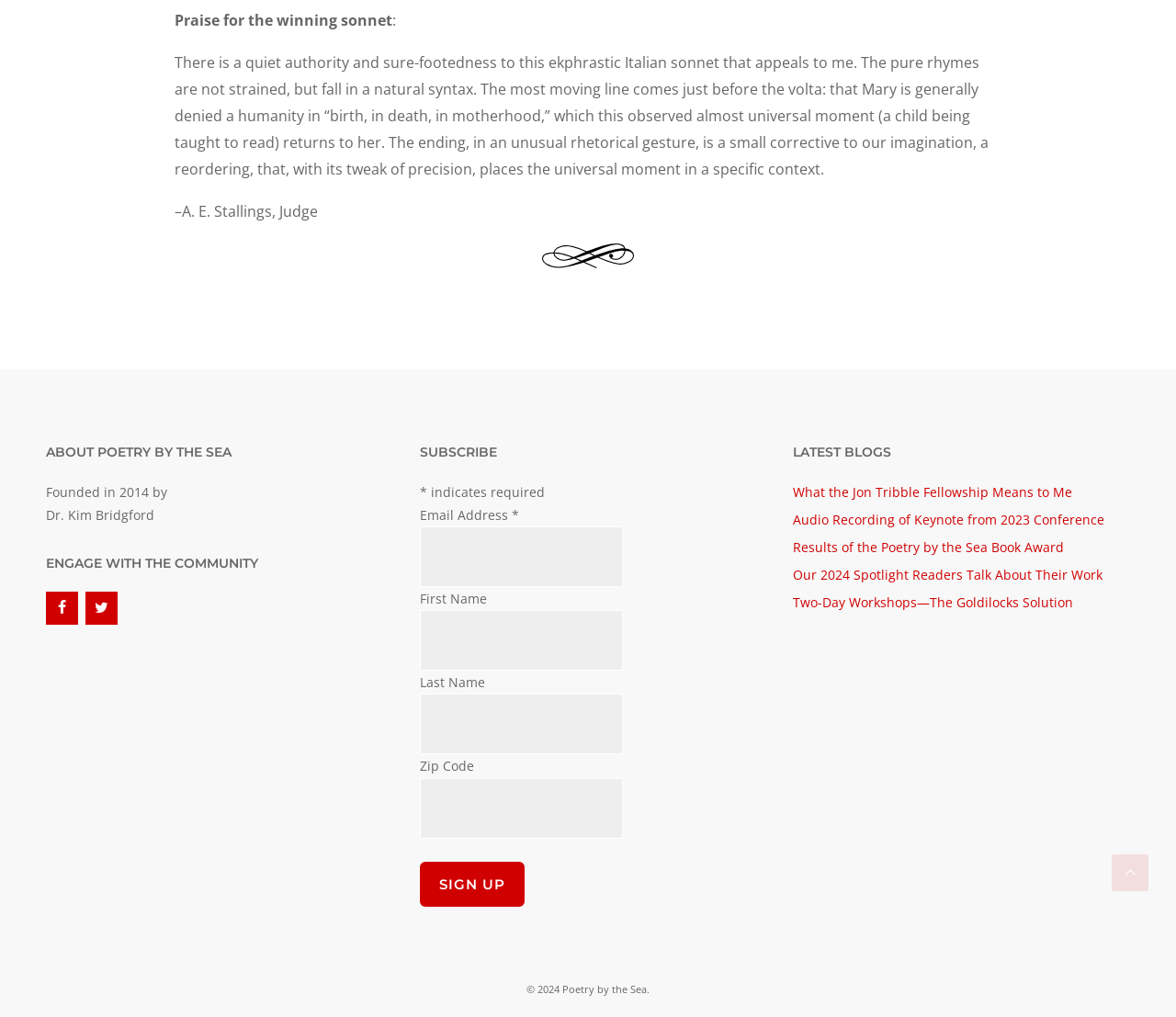Please indicate the bounding box coordinates of the element's region to be clicked to achieve the instruction: "Read the latest blog about the Jon Tribble Fellowship". Provide the coordinates as four float numbers between 0 and 1, i.e., [left, top, right, bottom].

[0.674, 0.475, 0.912, 0.492]